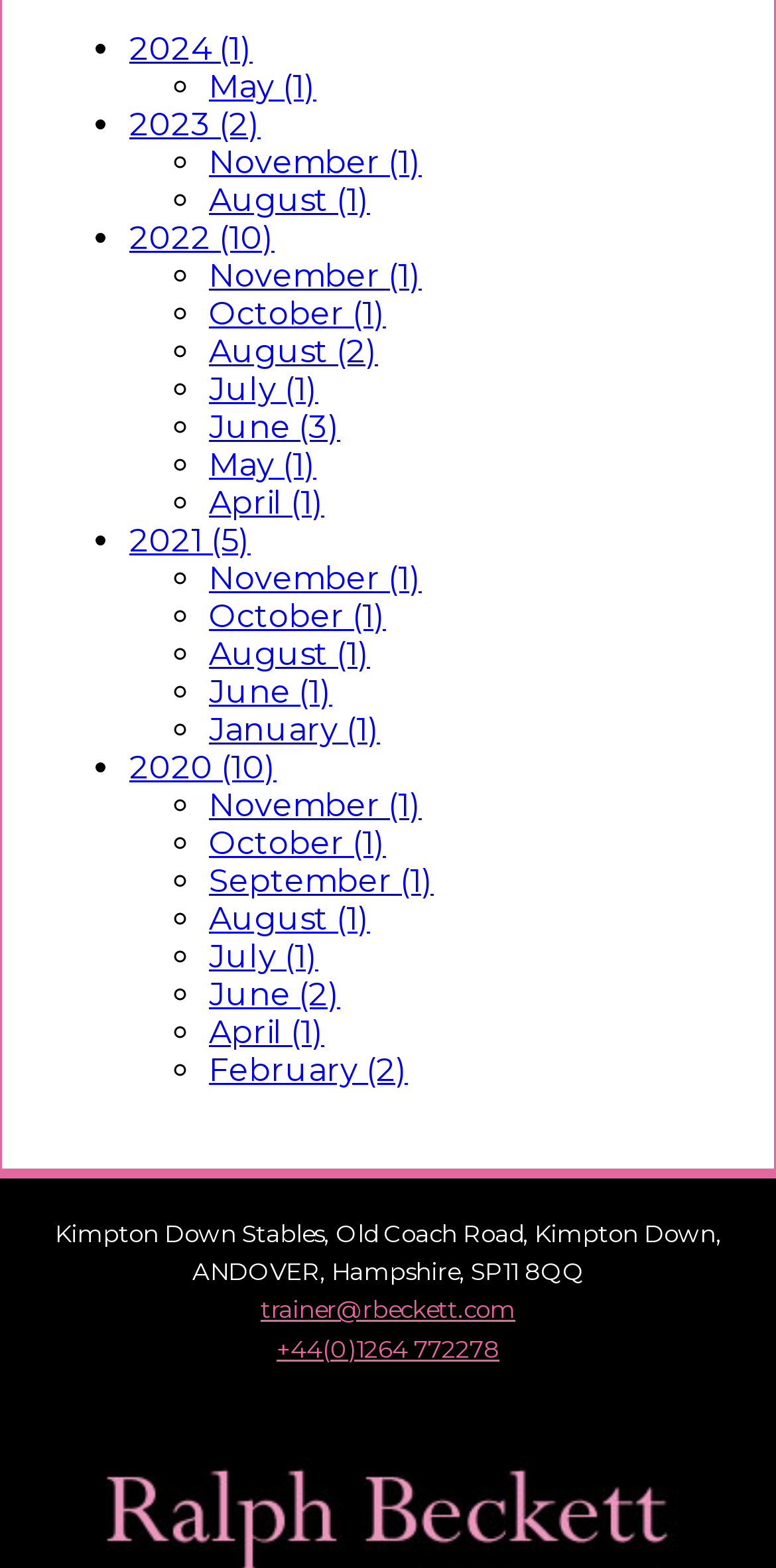Determine the bounding box for the UI element that matches this description: "November (1)".

[0.269, 0.091, 0.544, 0.115]